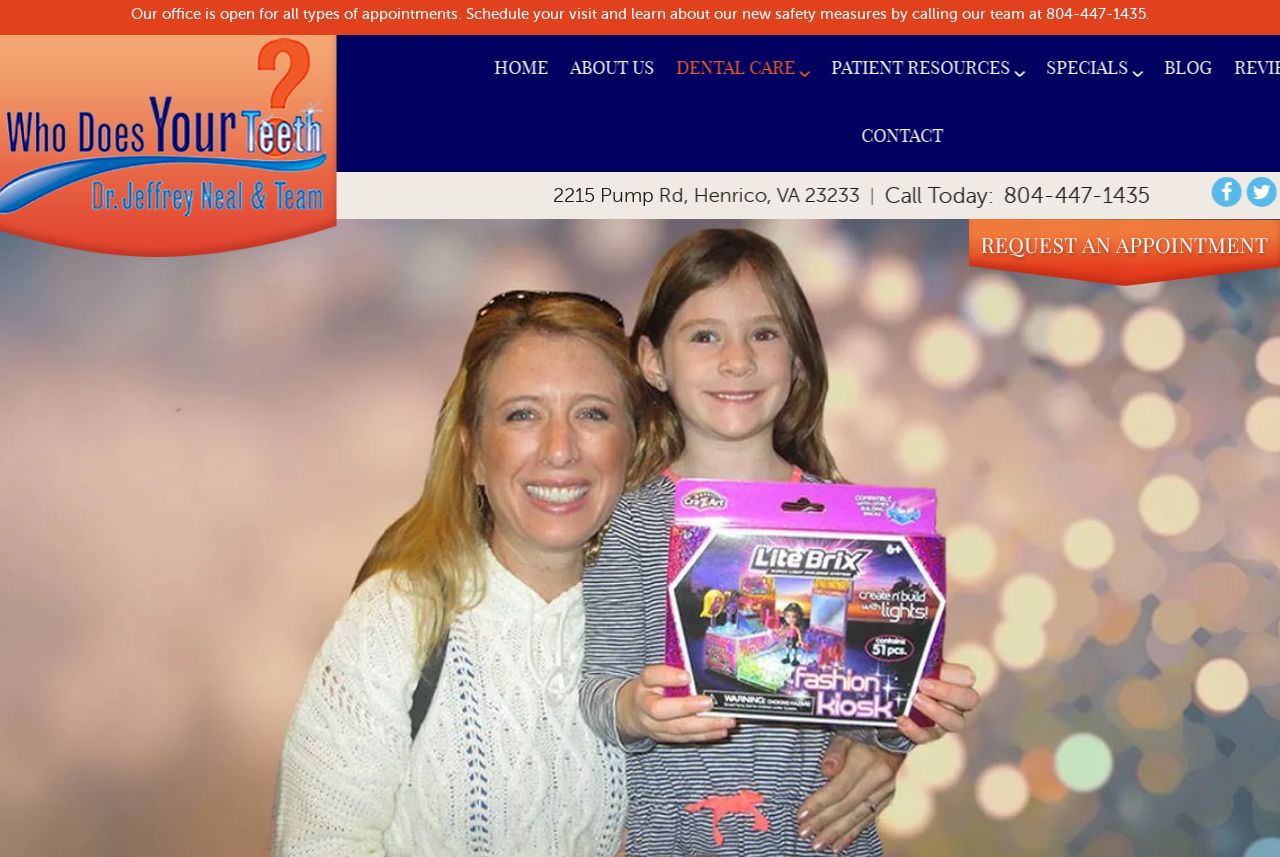What is the navigation menu item after 'ABOUT US'?
Please answer the question with as much detail as possible using the screenshot.

I looked at the navigation menu at the top of the webpage and found that the item after 'ABOUT US' is 'DENTAL CARE'.